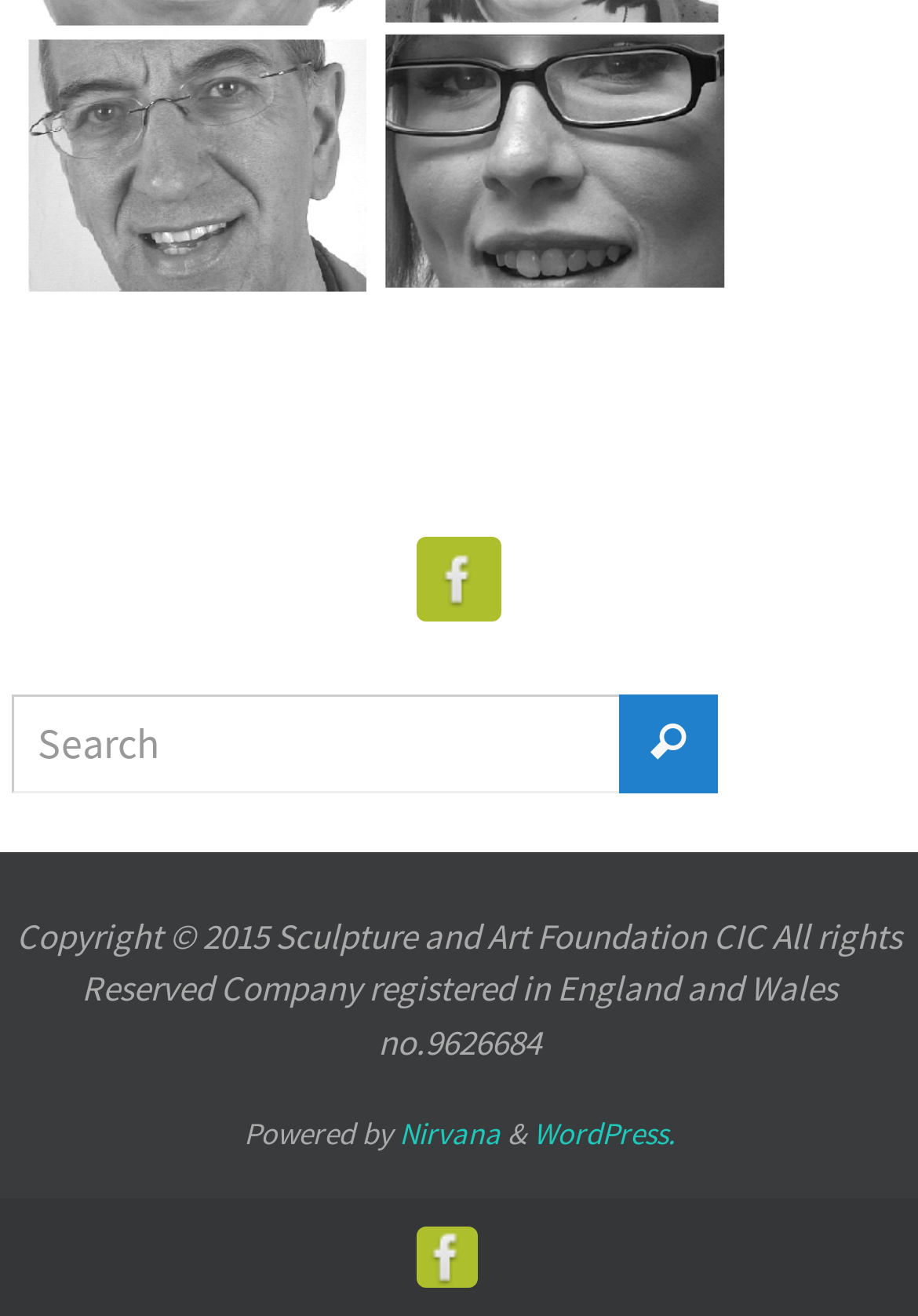Using the description: "Optimism", identify the bounding box of the corresponding UI element in the screenshot.

None